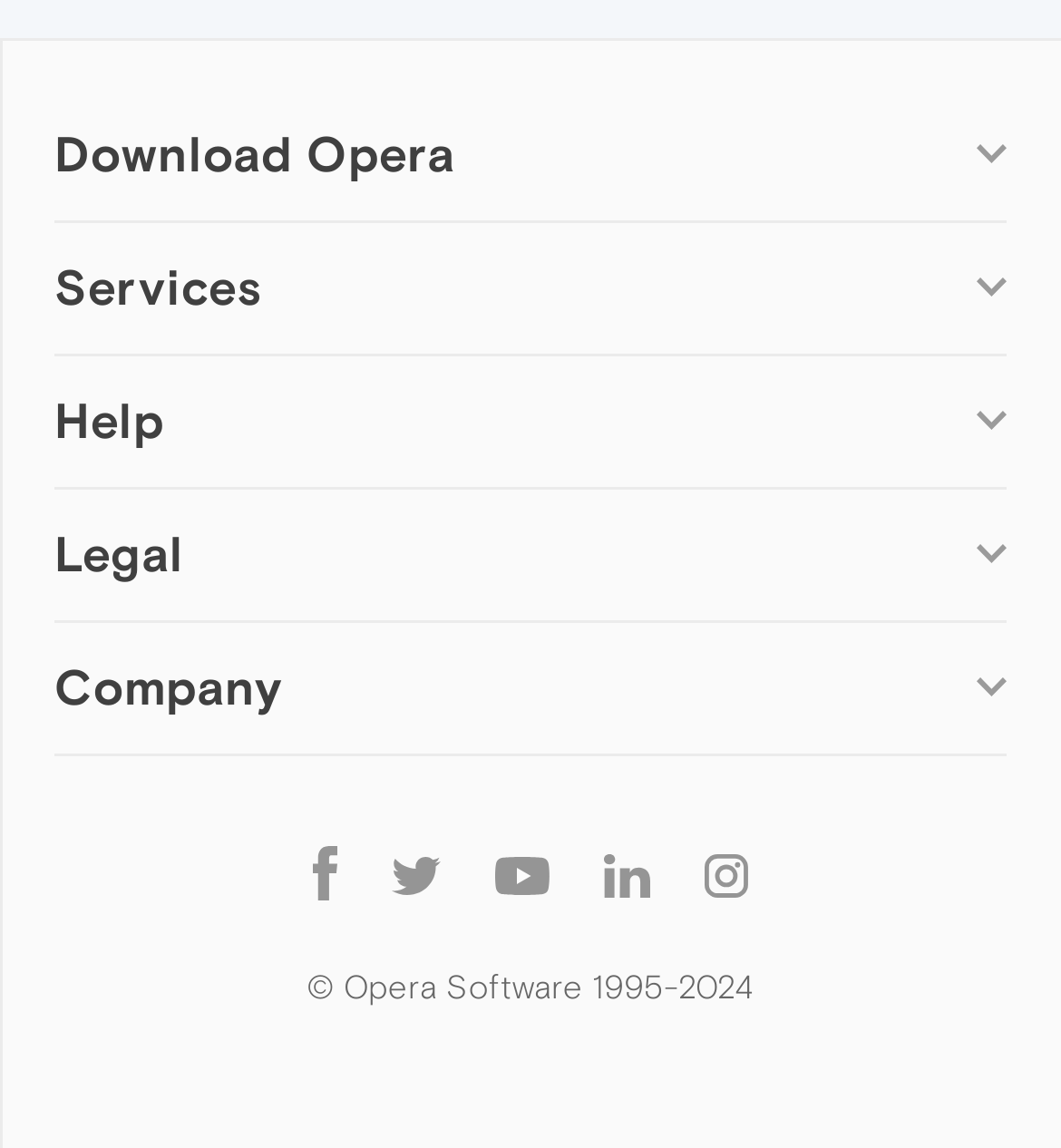Determine the bounding box for the UI element described here: "Opera for basic phones".

[0.079, 0.851, 0.427, 0.884]